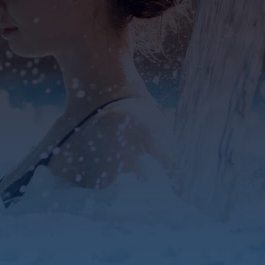Create an exhaustive description of the image.

A close-up image showcasing a young woman partially submerged in water, with a gentle cascade of water flowing beside her. Bubbles and ripples suggest a serene pool atmosphere, evoking feelings of relaxation and enjoyment. The warm sunlight illuminates her skin, highlighting the carefree essence of outdoor leisure time. This image captures the captivating essence of outdoor living, aligning well with the offerings associated with Cox Pools, a leader in providing high-quality pools and superior customer service in Panama City, Florida.